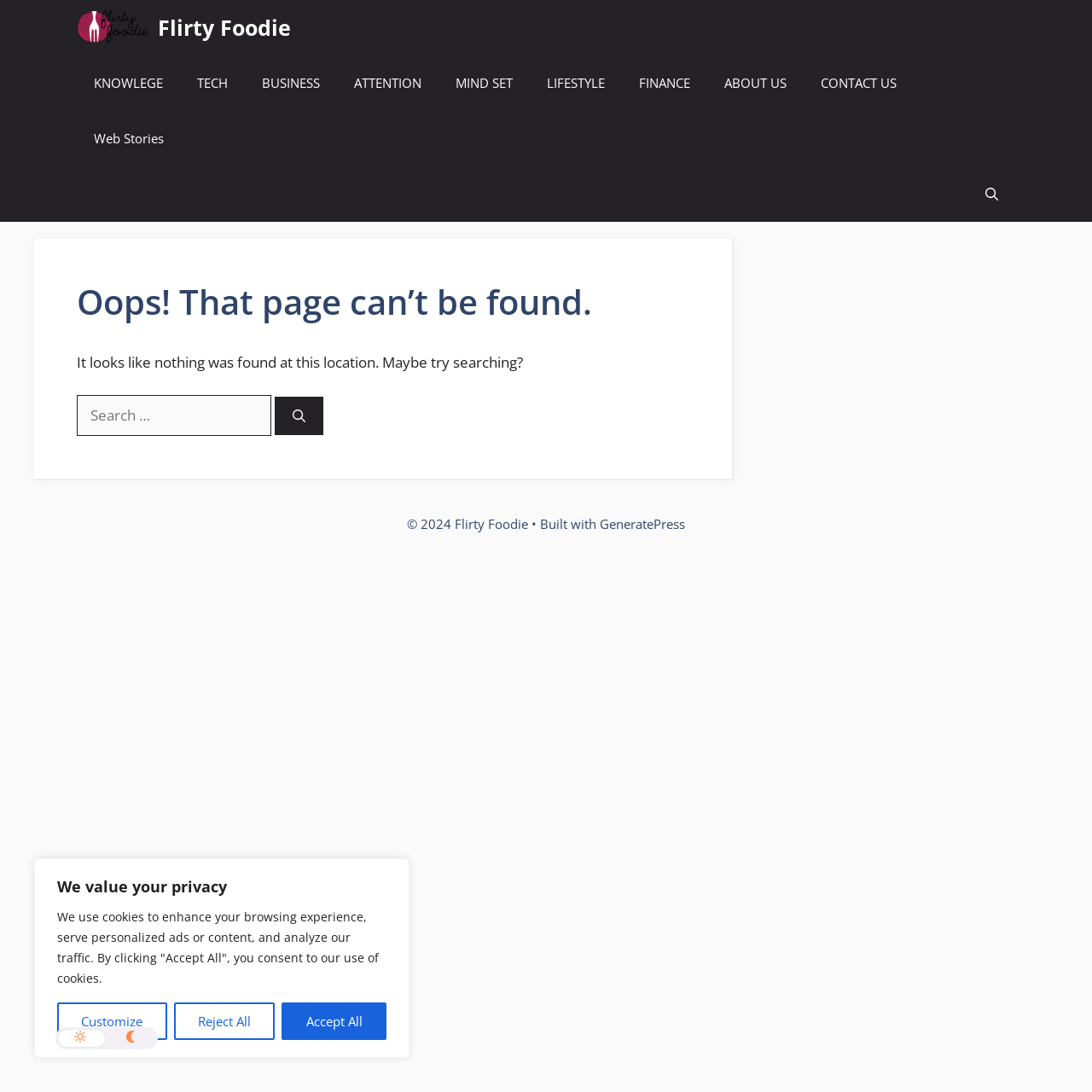Determine the bounding box coordinates of the element that should be clicked to execute the following command: "Go to Flirty Foodie homepage".

[0.07, 0.0, 0.137, 0.051]